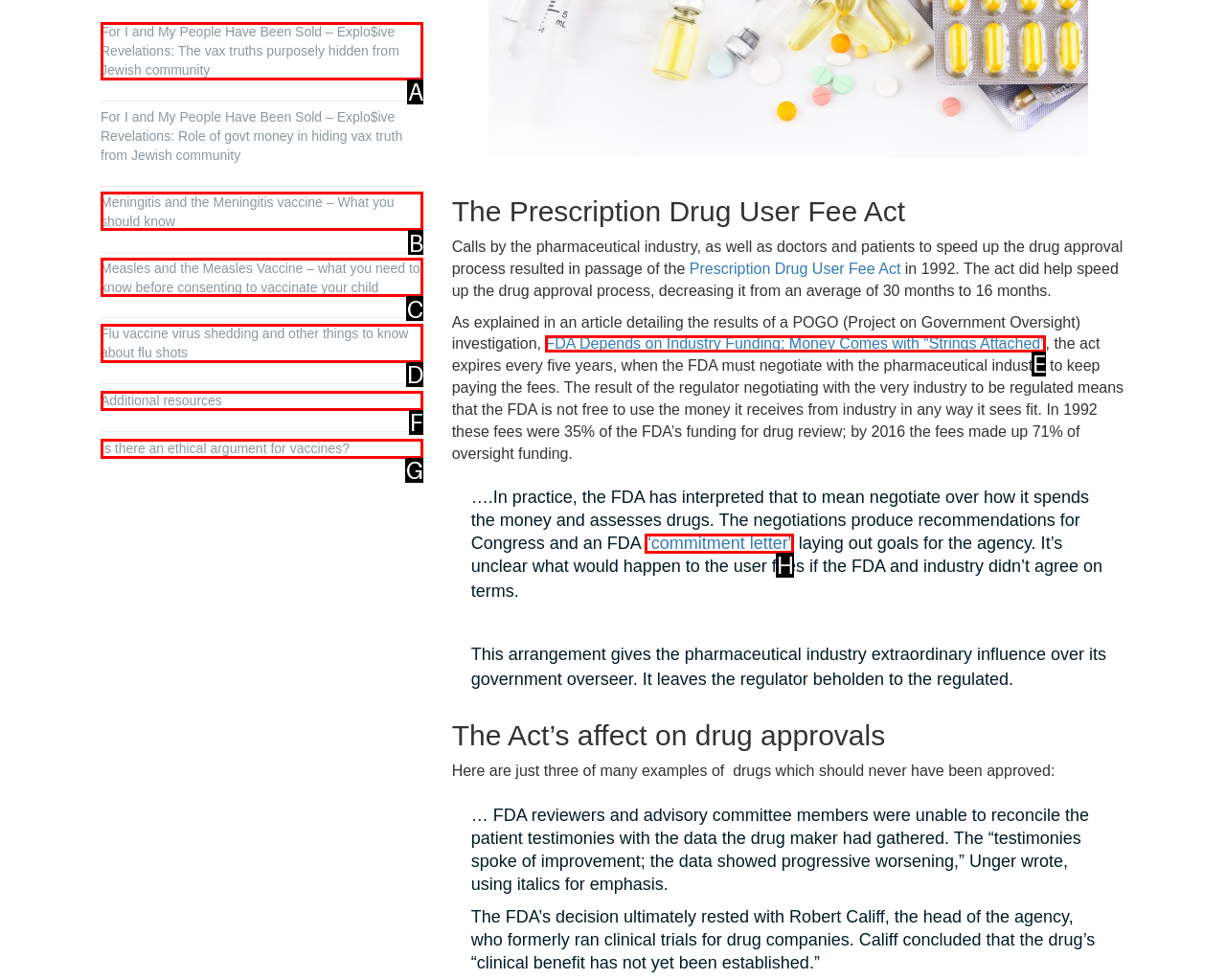Find the option that fits the given description: Additional resources
Answer with the letter representing the correct choice directly.

F